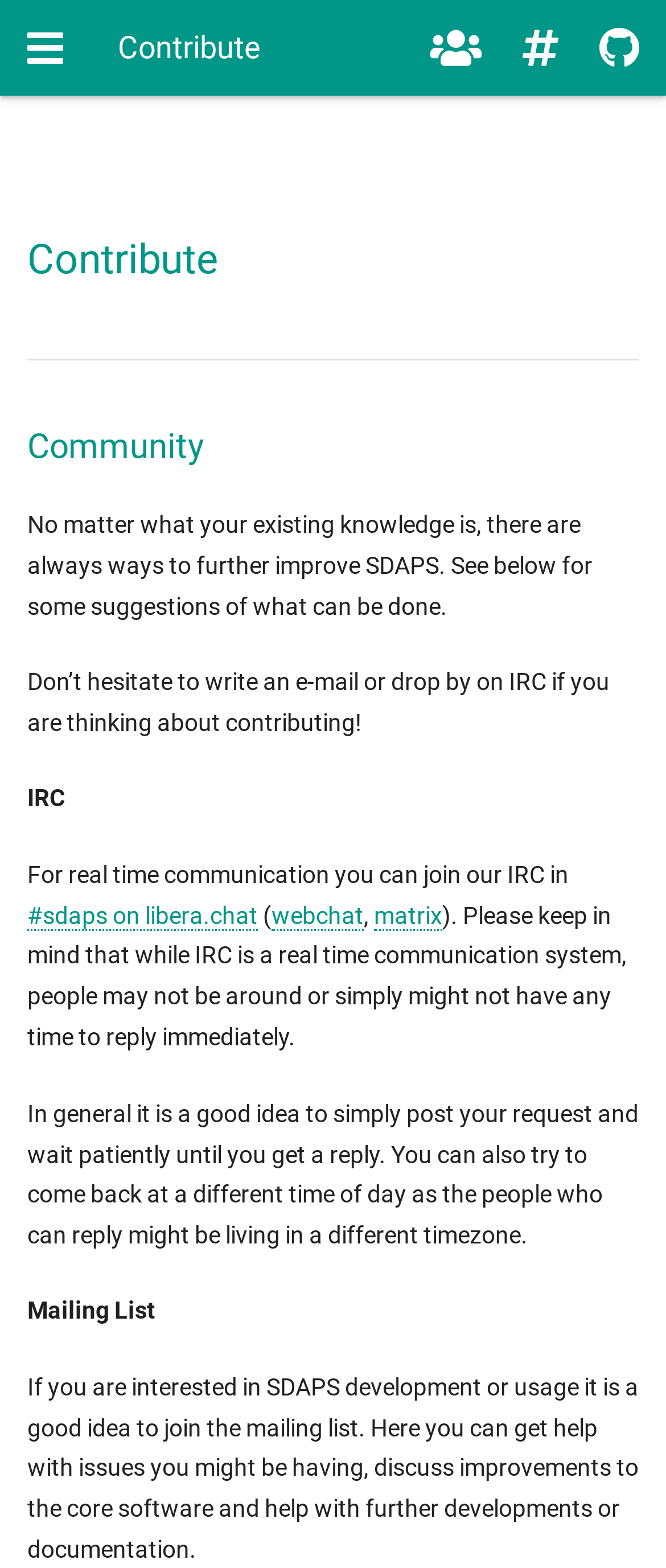Please provide a one-word or short phrase answer to the question:
What is the purpose of the search box?

To search